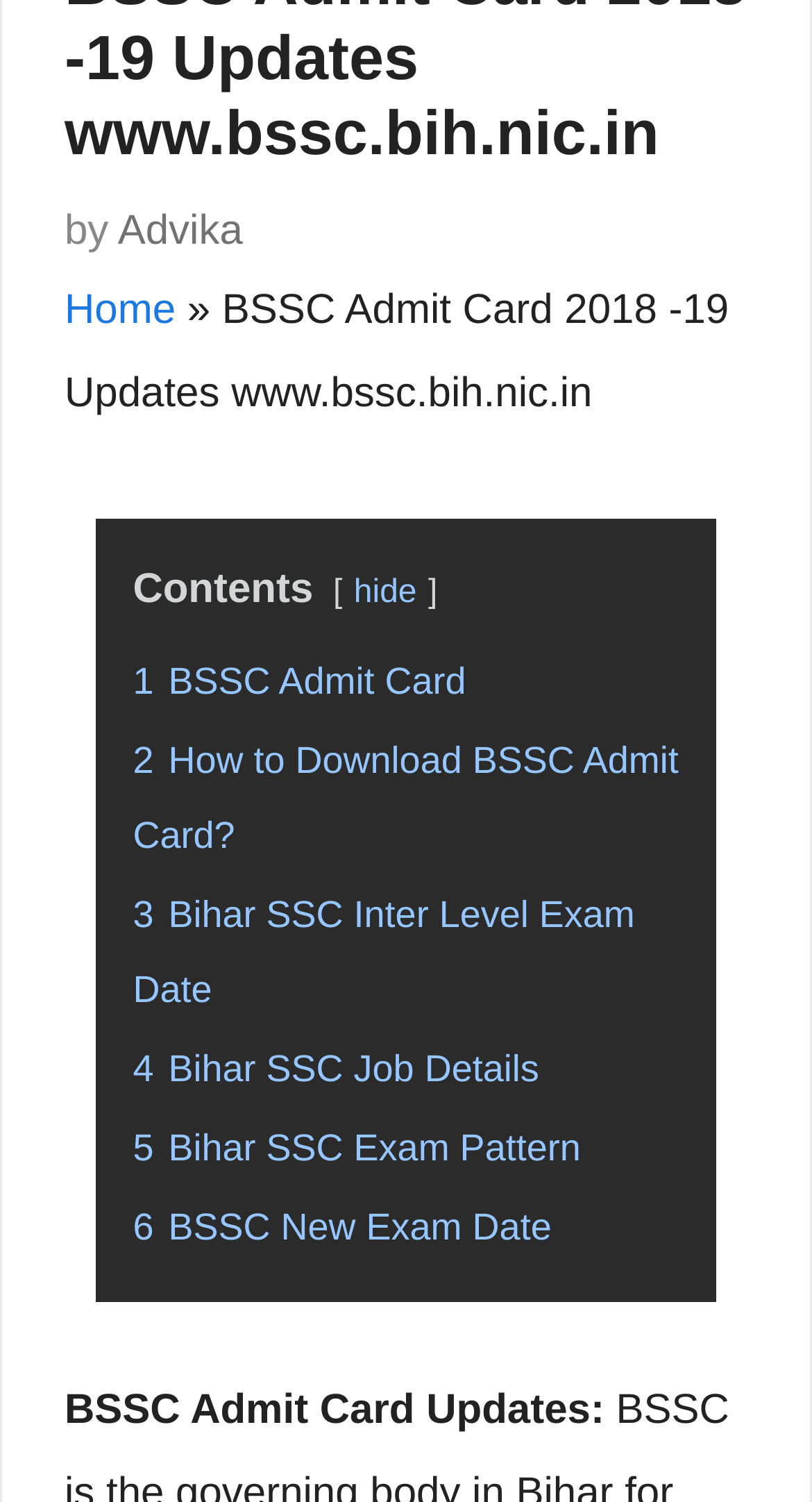Predict the bounding box for the UI component with the following description: "Advika".

[0.145, 0.139, 0.299, 0.169]